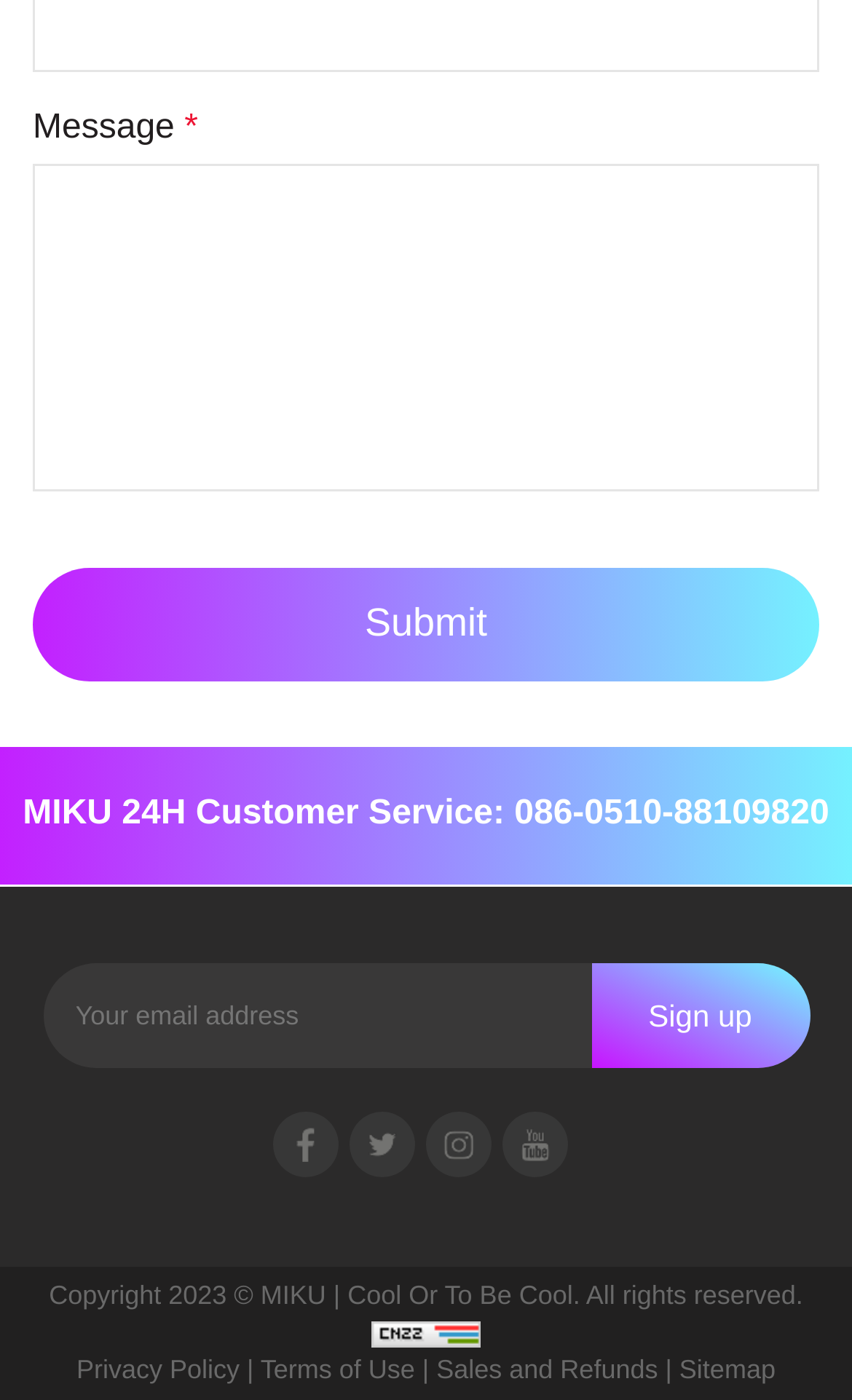What is the brand name of the e-scooter?
Please use the image to provide a one-word or short phrase answer.

MIKU